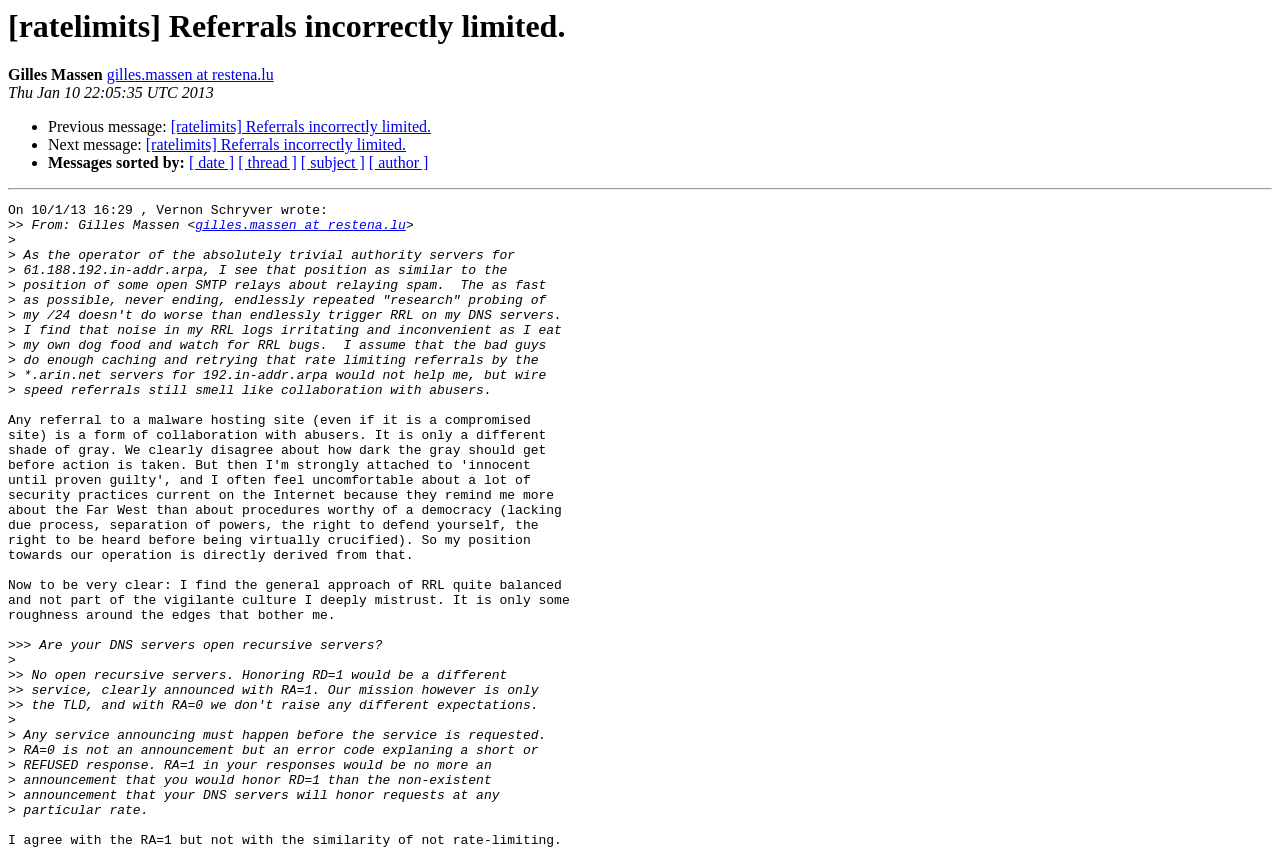Is the DNS server open recursive?
Offer a detailed and full explanation in response to the question.

The DNS server is not open recursive, which can be found in the message where it is stated 'No open recursive servers. Honoring RD=1 would be a different service, clearly announced with RA=1.'